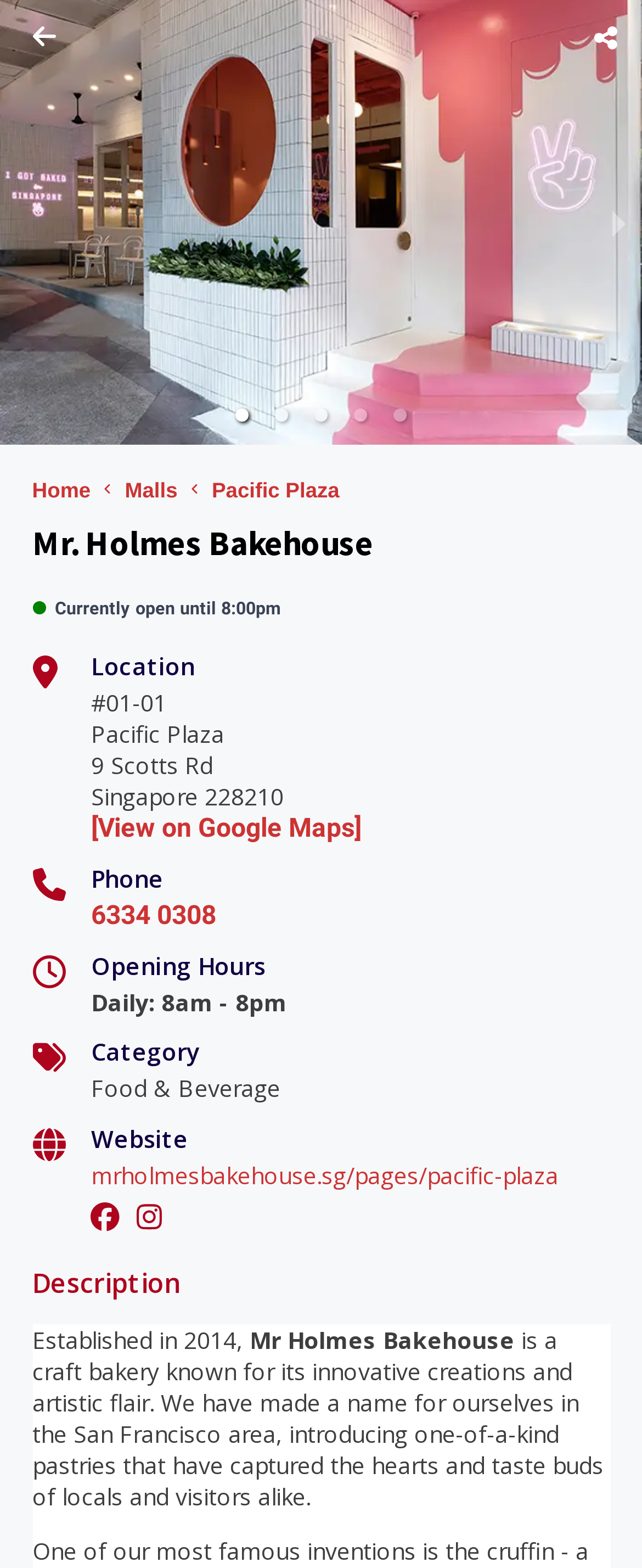Please identify the bounding box coordinates of the clickable area that will allow you to execute the instruction: "View the location on Google Maps".

[0.142, 0.518, 0.562, 0.538]